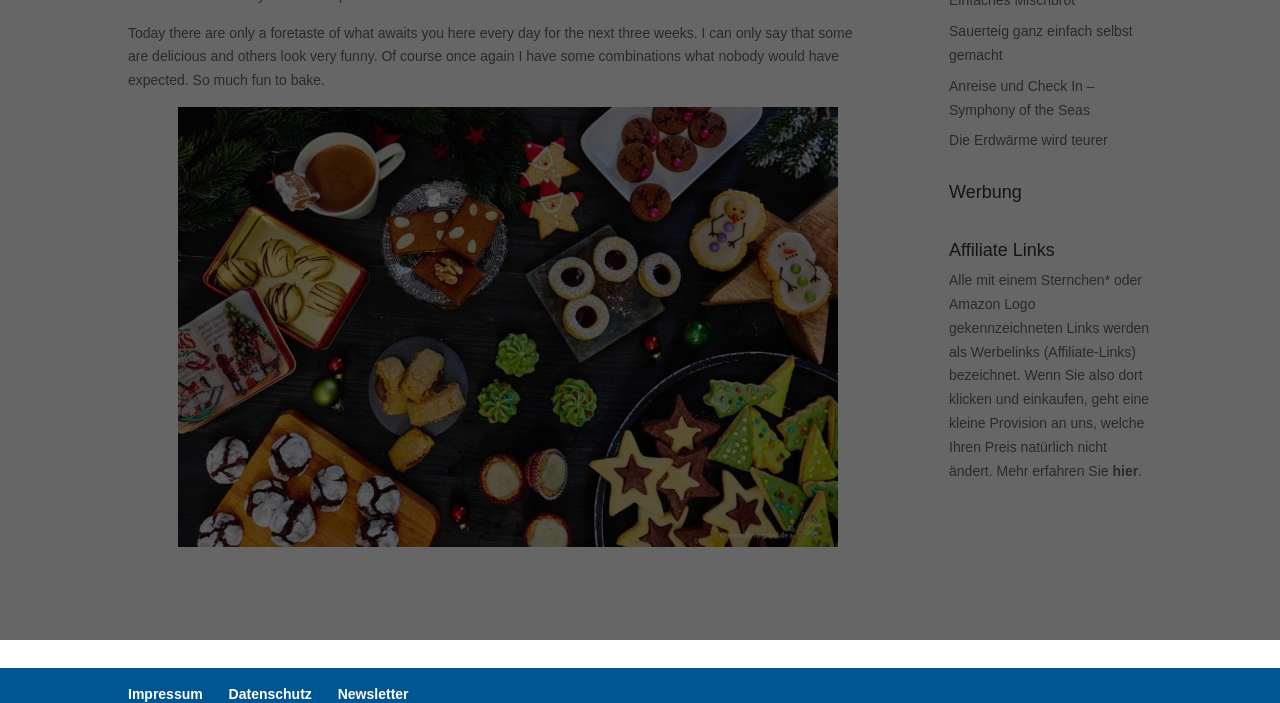Using the element description Cookie-Informationen anzeigen Cookie-Informationen ausblenden, predict the bounding box coordinates for the UI element. Provide the coordinates in (top-left x, top-left y, bottom-right x, bottom-right y) format with values ranging from 0 to 1.

[0.302, 0.604, 0.698, 0.628]